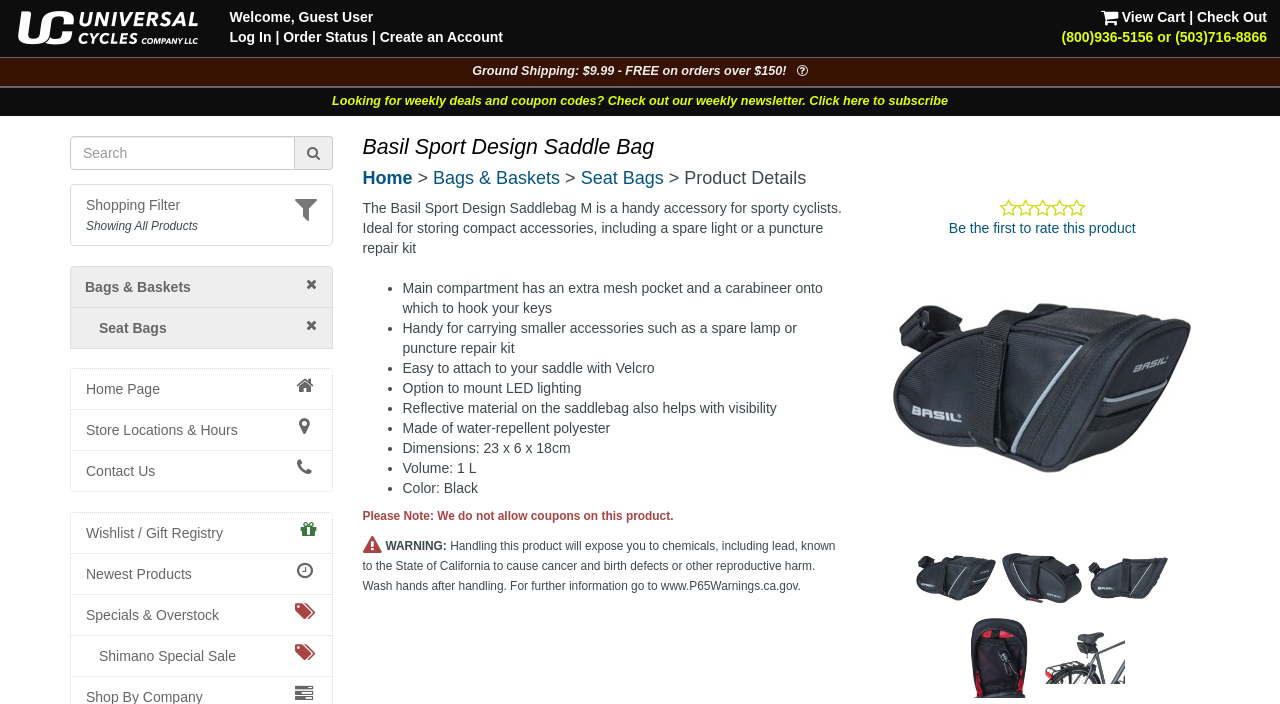Find the bounding box coordinates for the HTML element described as: "Store Locations & Hours". The coordinates should consist of four float values between 0 and 1, i.e., [left, top, right, bottom].

[0.067, 0.597, 0.247, 0.625]